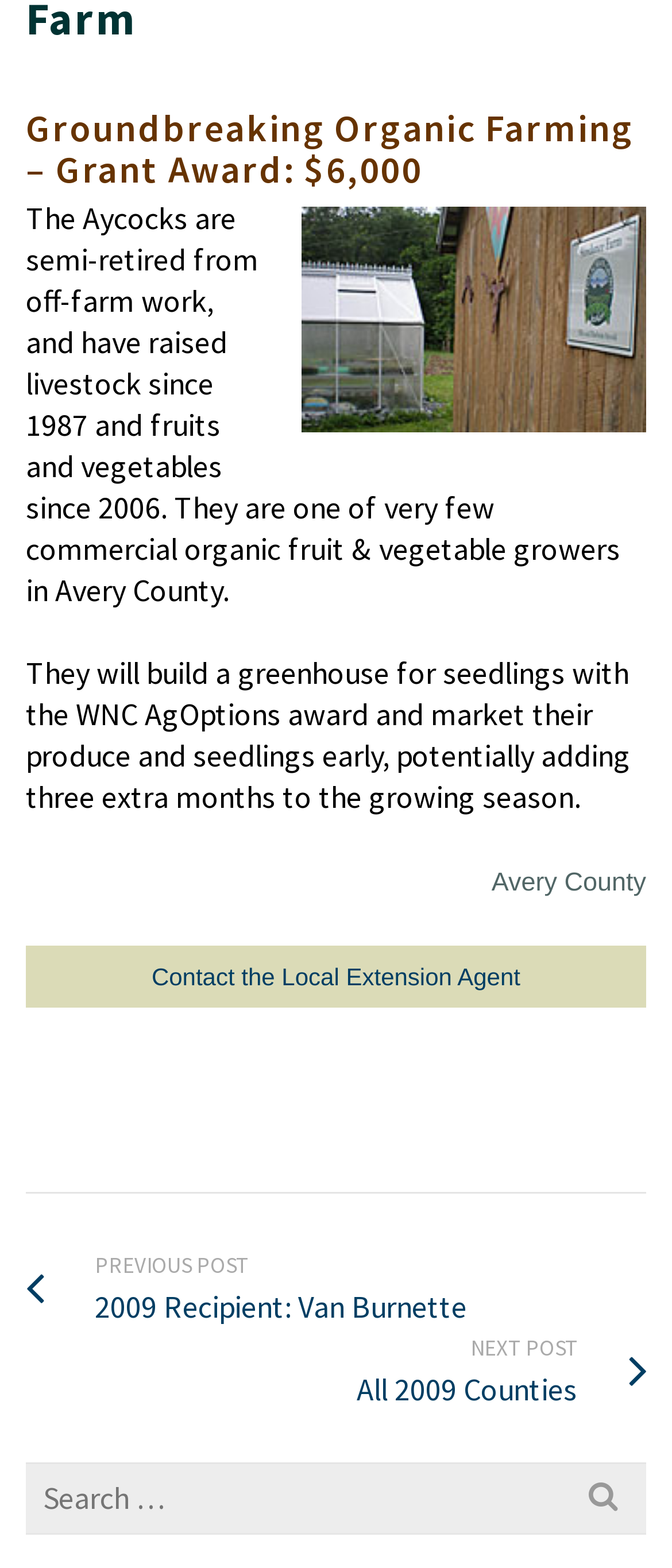Please give a short response to the question using one word or a phrase:
How many links are in the footer section?

2